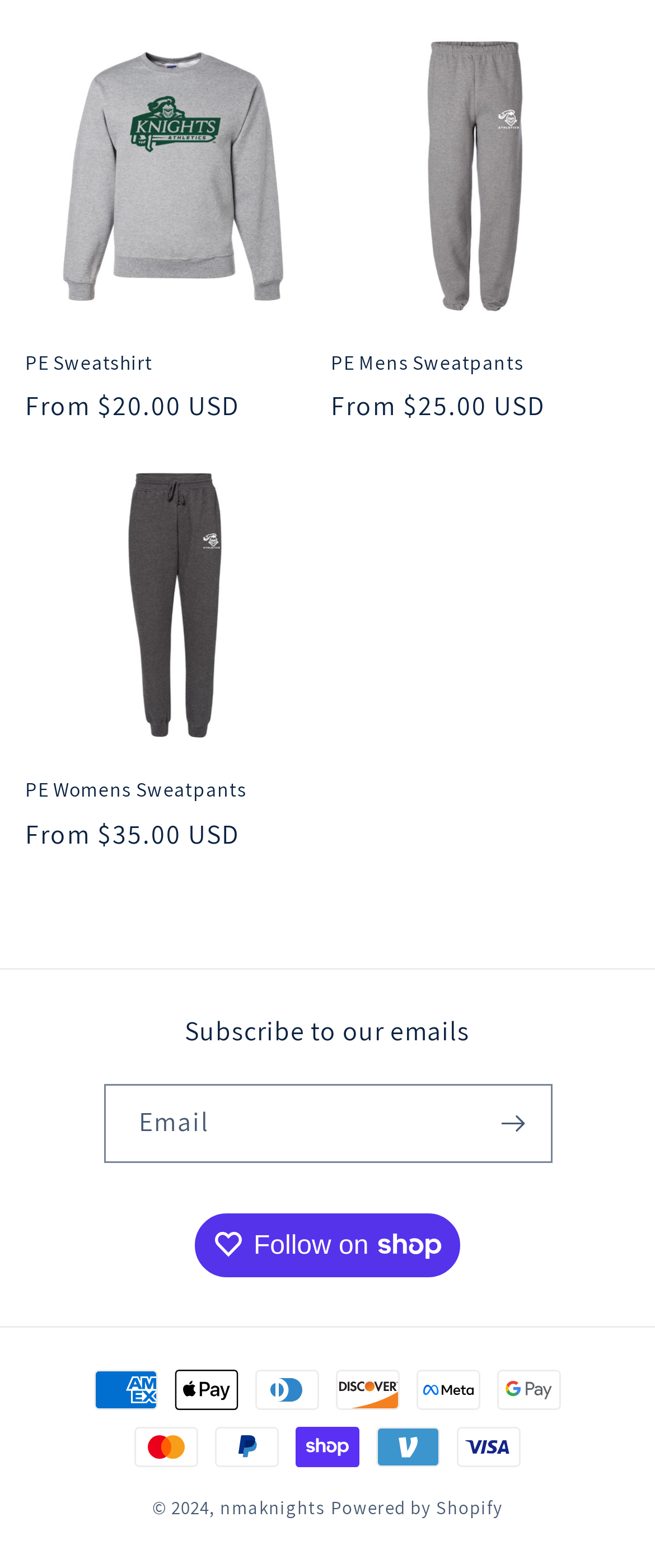Can you show the bounding box coordinates of the region to click on to complete the task described in the instruction: "Check 'When and How Long Does Lavender Bloom?'"?

None